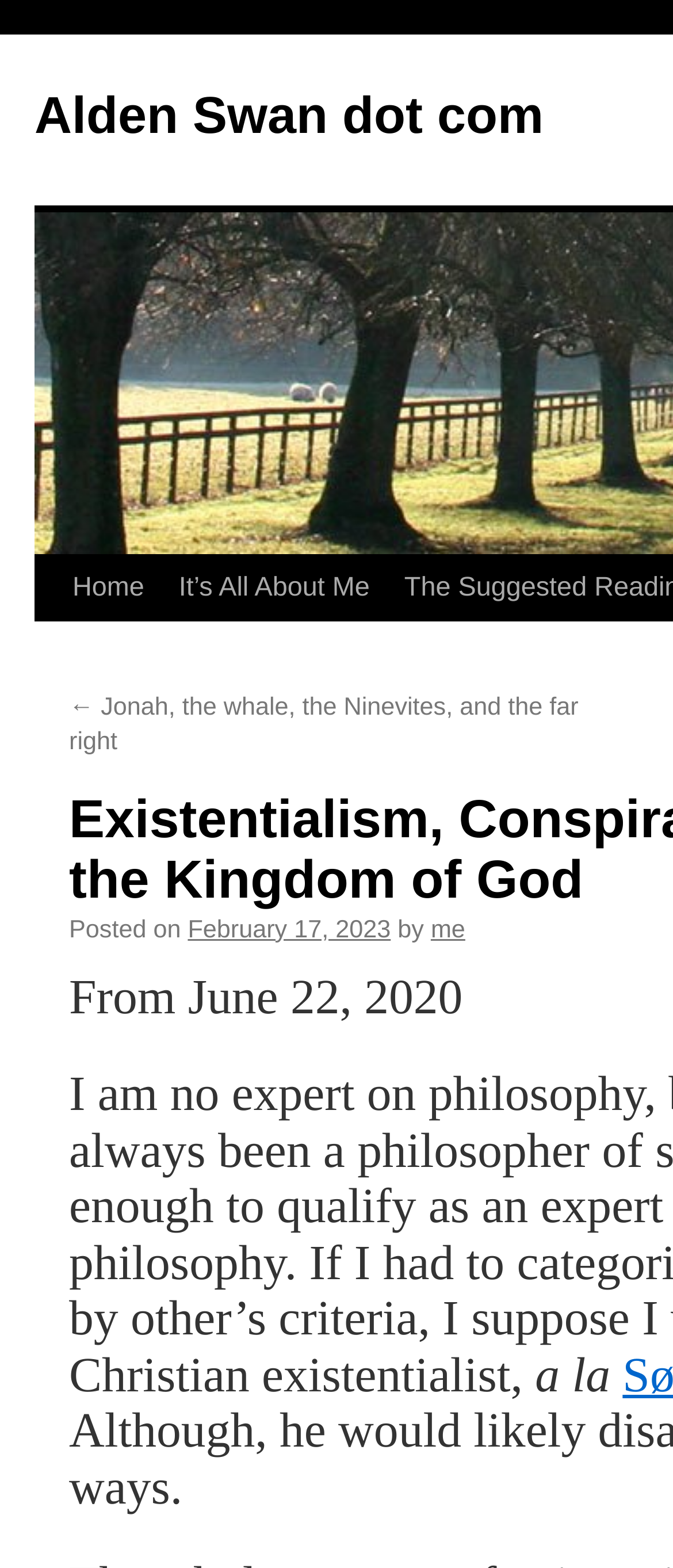Determine the main text heading of the webpage and provide its content.

Existentialism, Conspiracy Theories, and the Kingdom of God